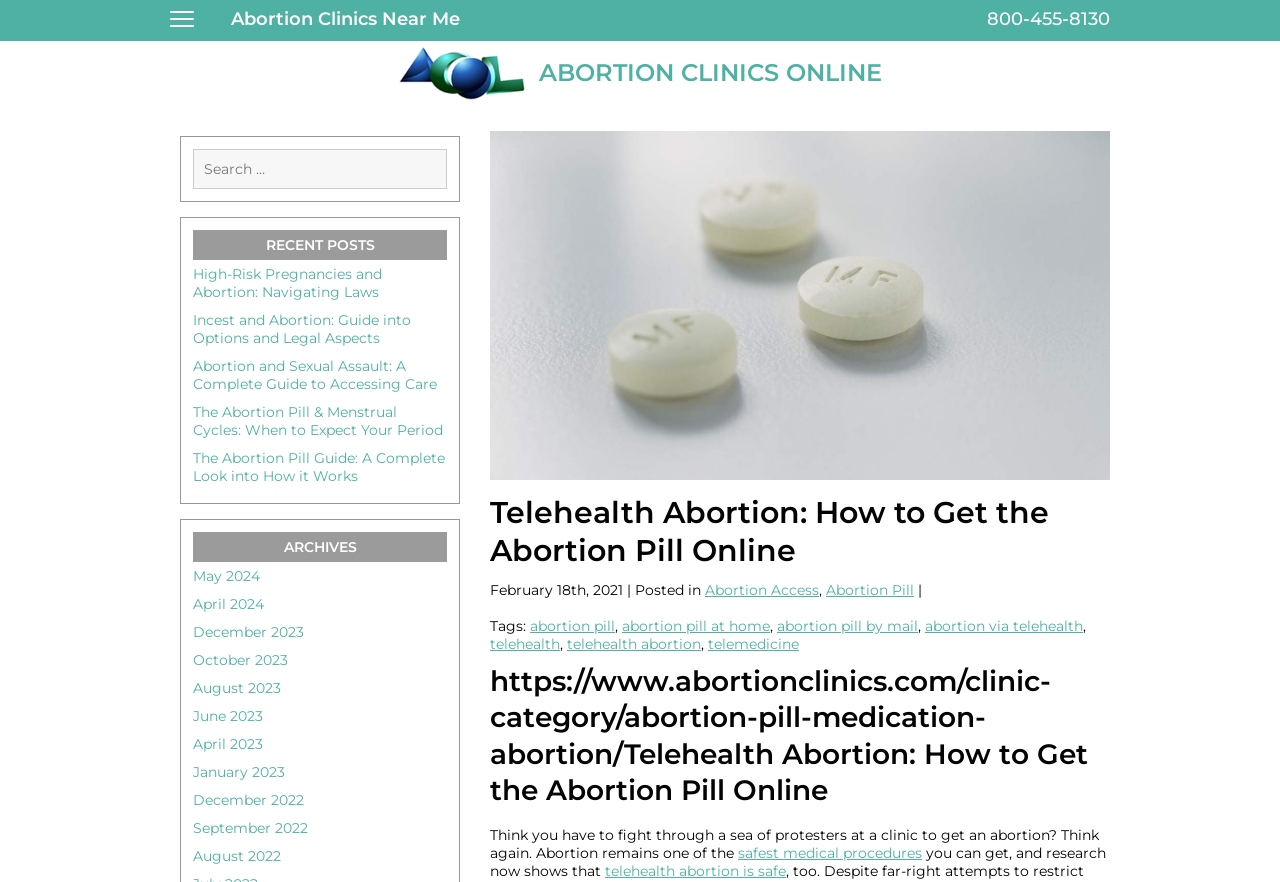Locate the bounding box coordinates of the clickable region to complete the following instruction: "Learn about telehealth abortion."

[0.383, 0.56, 0.867, 0.648]